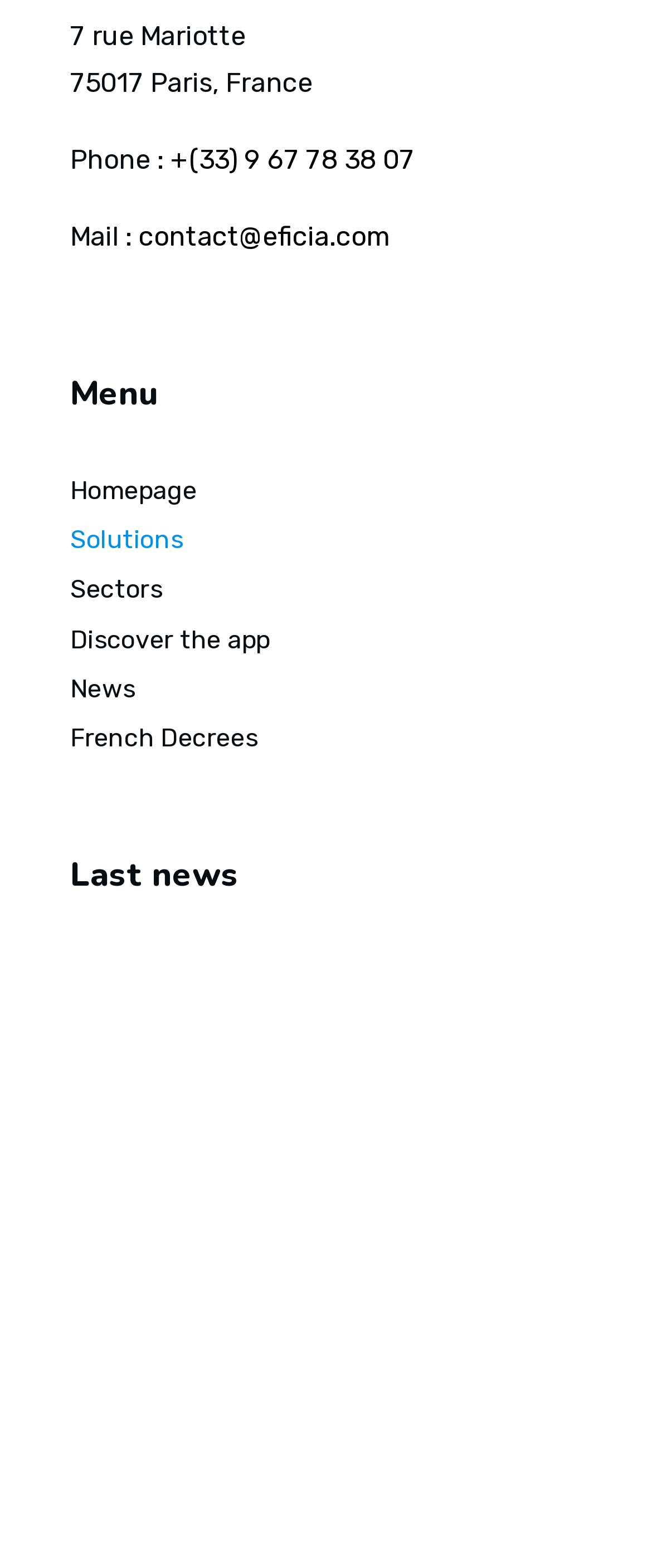Please find the bounding box coordinates of the element that you should click to achieve the following instruction: "Visit the 'Solutions' page". The coordinates should be presented as four float numbers between 0 and 1: [left, top, right, bottom].

[0.108, 0.328, 0.853, 0.36]